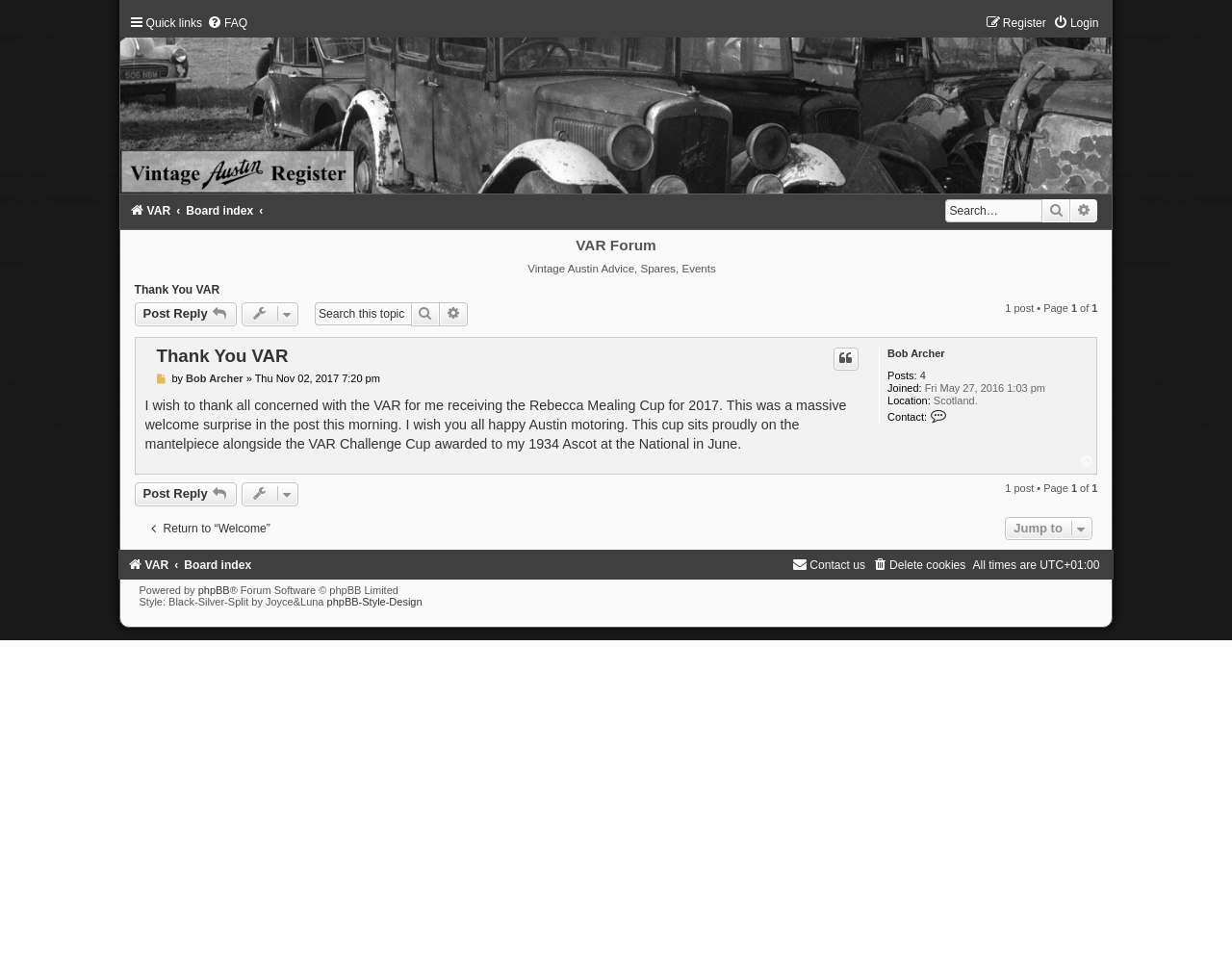Please determine the bounding box coordinates for the UI element described as: "parent_node: Quick links title="VAR"".

[0.109, 0.016, 0.891, 0.202]